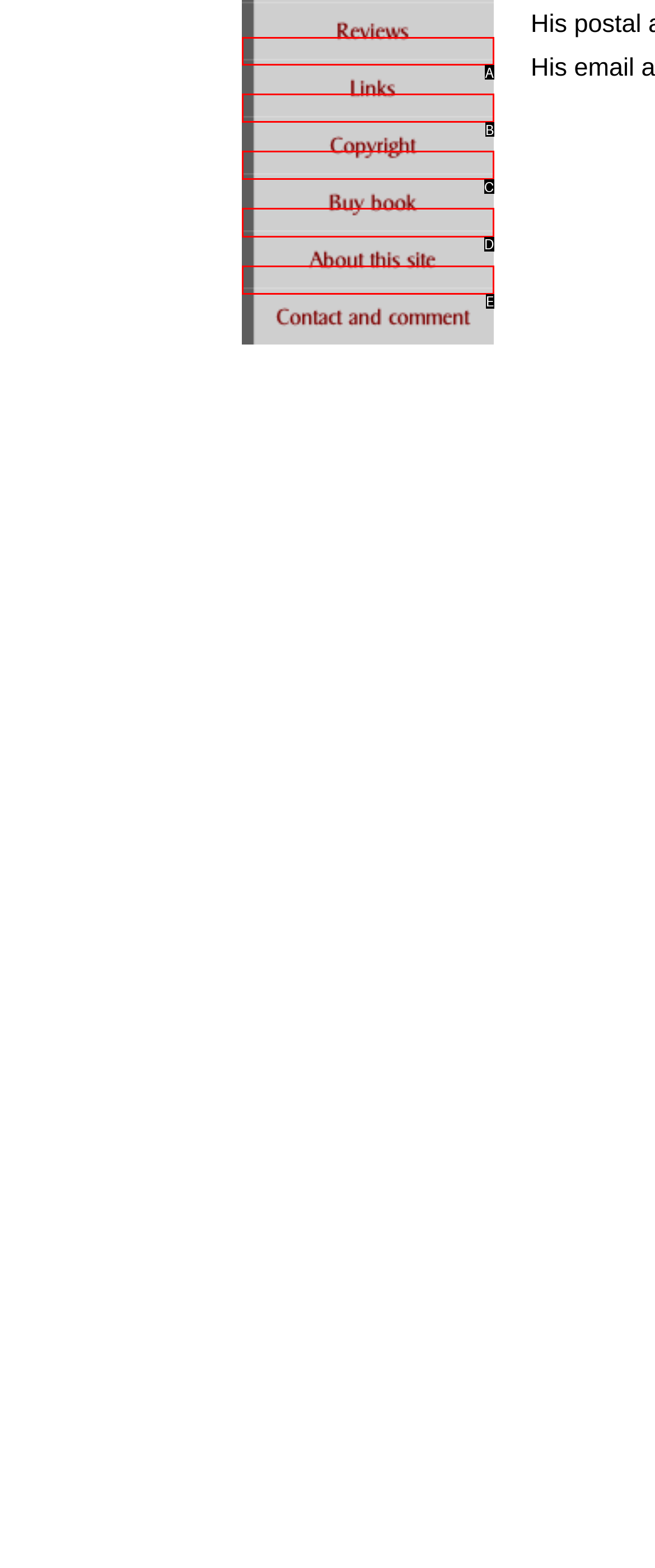Determine which option fits the element description: Open toolbar Accessibility Tools
Answer with the option’s letter directly.

None